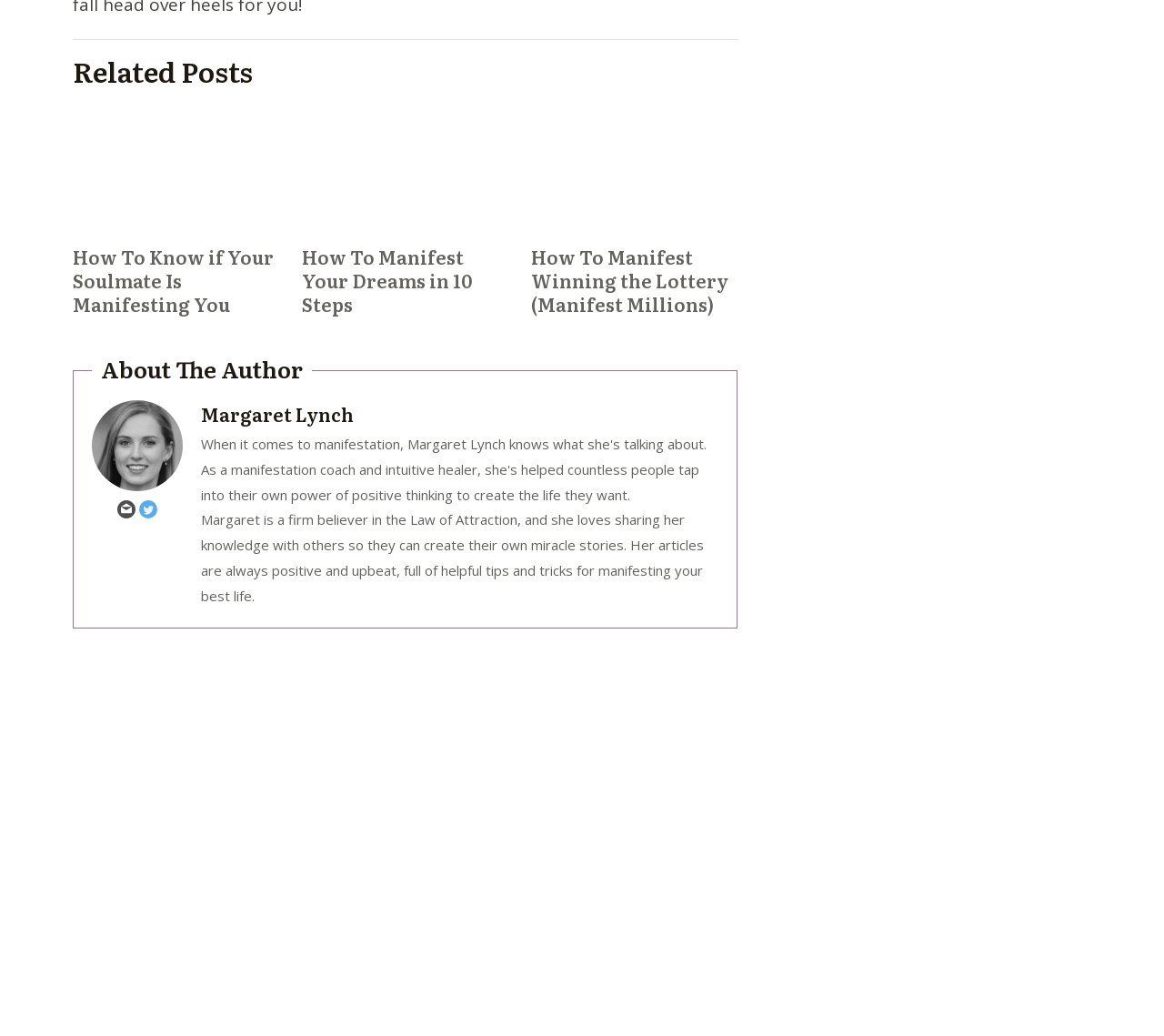Find the bounding box coordinates of the element to click in order to complete this instruction: "read how to manifest winning the lottery". The bounding box coordinates must be four float numbers between 0 and 1, denoted as [left, top, right, bottom].

[0.456, 0.103, 0.633, 0.223]